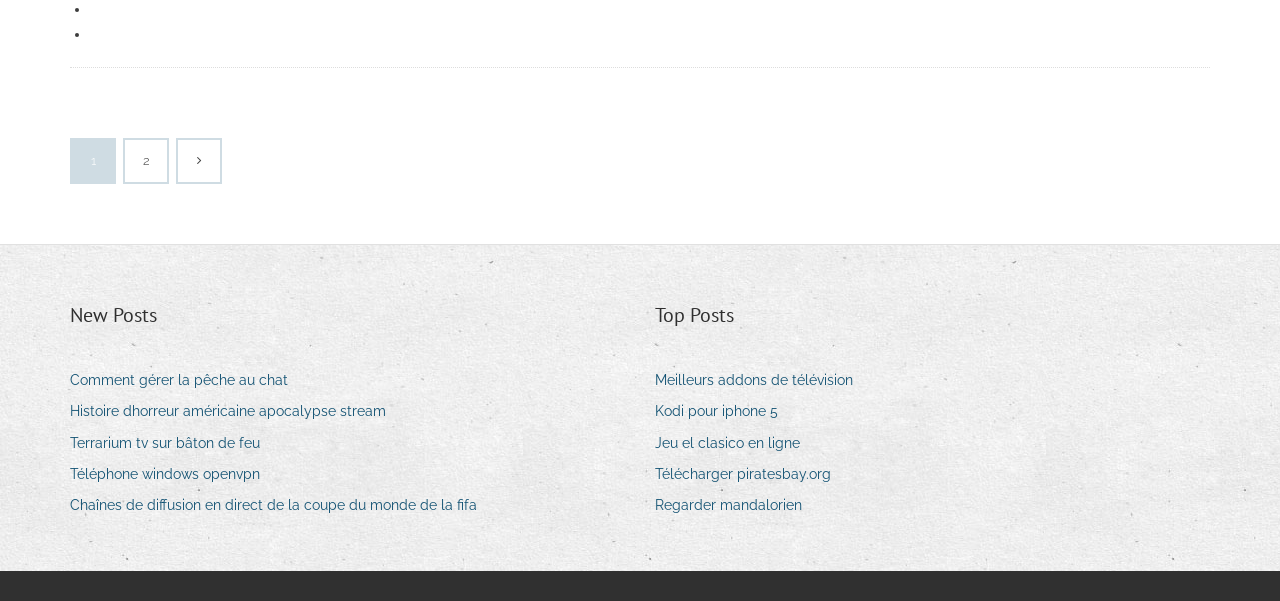What is the last post in the 'New Posts' category?
Provide a fully detailed and comprehensive answer to the question.

The last post in the 'New Posts' category is 'Chaînes de diffusion en direct de la coupe du monde de la fifa', which is the last link in the complementary section with the heading 'New Posts'.